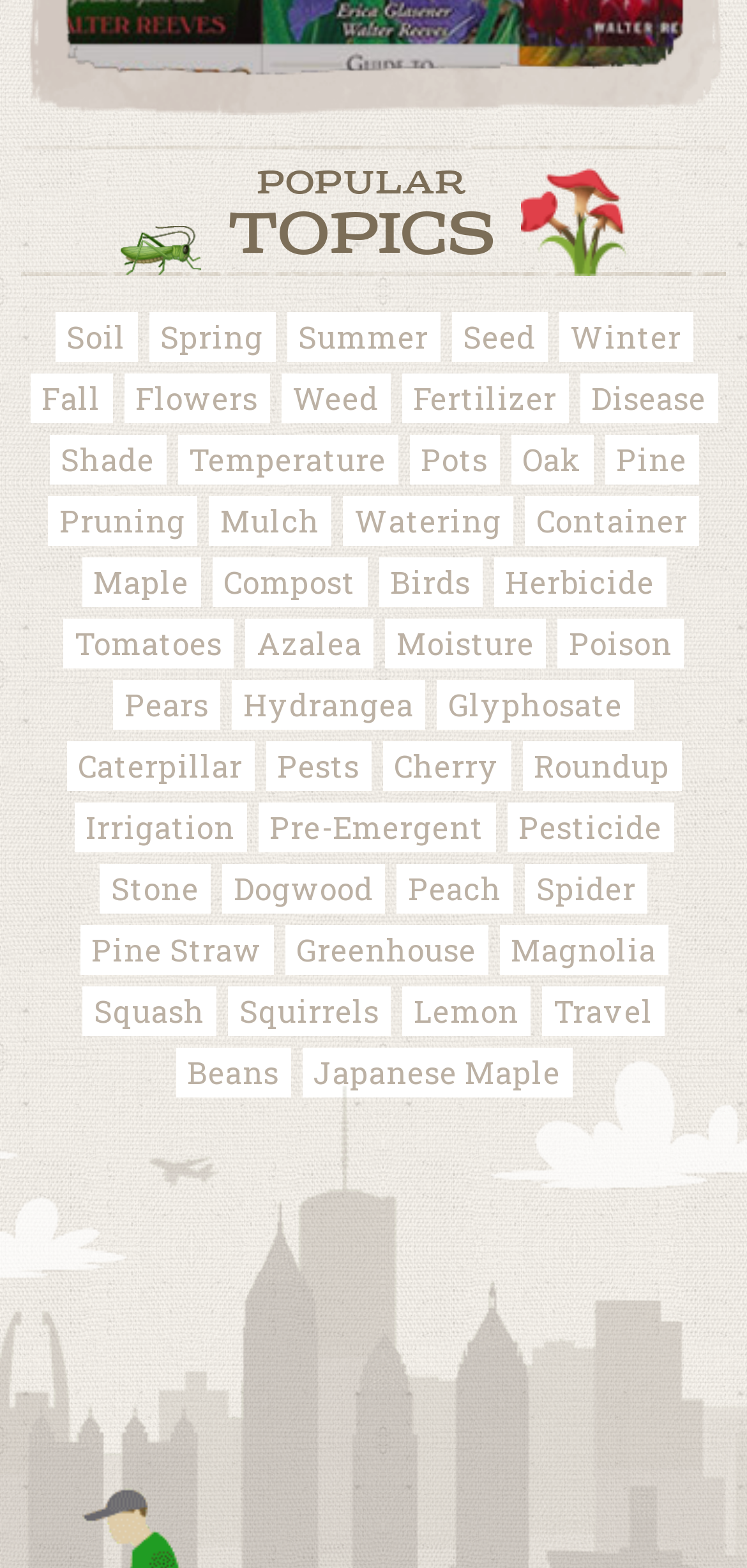What is the purpose of the link 'Fertilizer'?
Please use the image to provide an in-depth answer to the question.

The purpose of the link 'Fertilizer' is to provide information on fertilizing plants, as it is a common gardening practice to use fertilizers to promote plant growth.